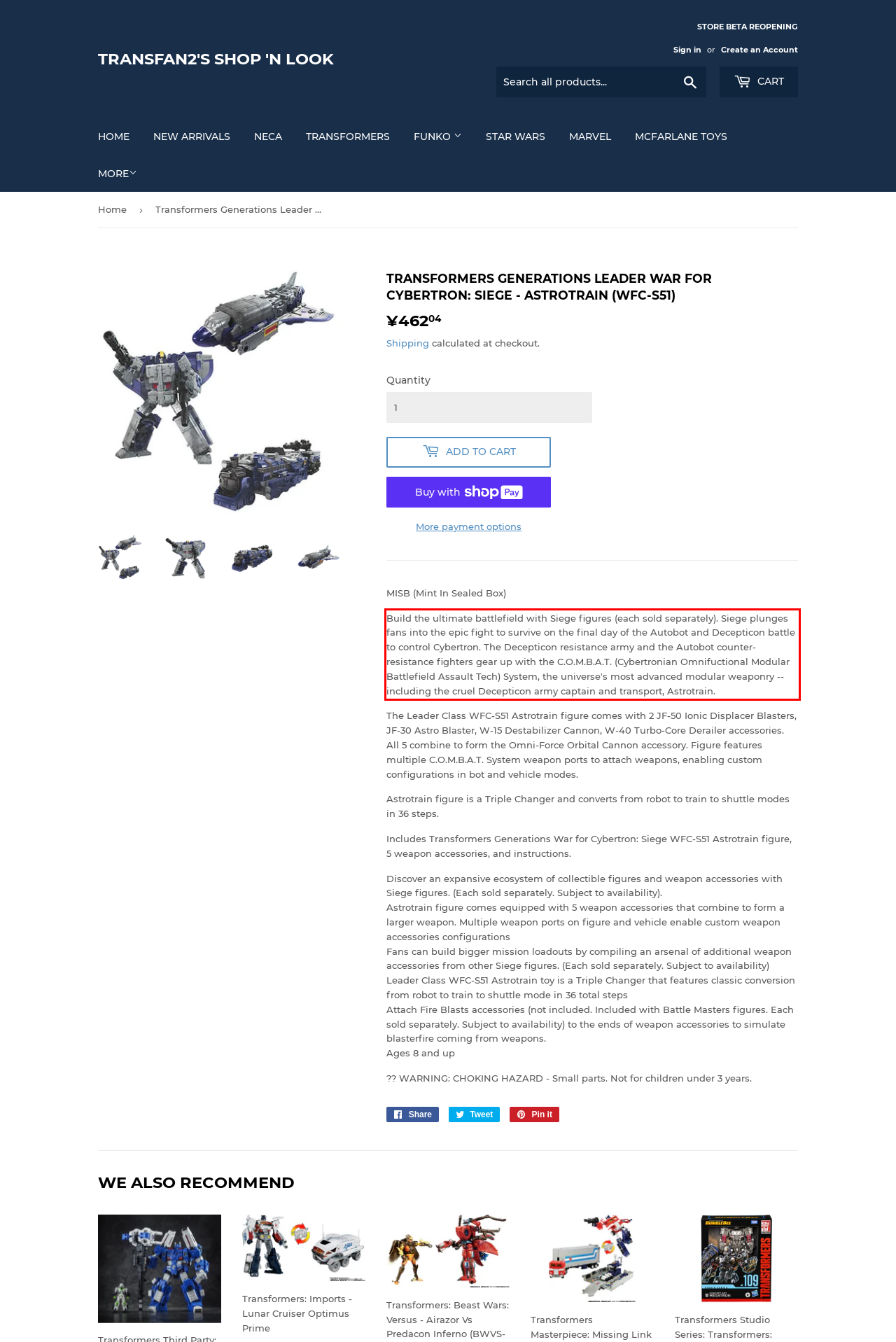You are provided with a screenshot of a webpage featuring a red rectangle bounding box. Extract the text content within this red bounding box using OCR.

Build the ultimate battlefield with Siege figures (each sold separately). Siege plunges fans into the epic fight to survive on the final day of the Autobot and Decepticon battle to control Cybertron. The Decepticon resistance army and the Autobot counter-resistance fighters gear up with the C.O.M.B.A.T. (Cybertronian Omnifuctional Modular Battlefield Assault Tech) System, the universe's most advanced modular weaponry -- including the cruel Decepticon army captain and transport, Astrotrain.